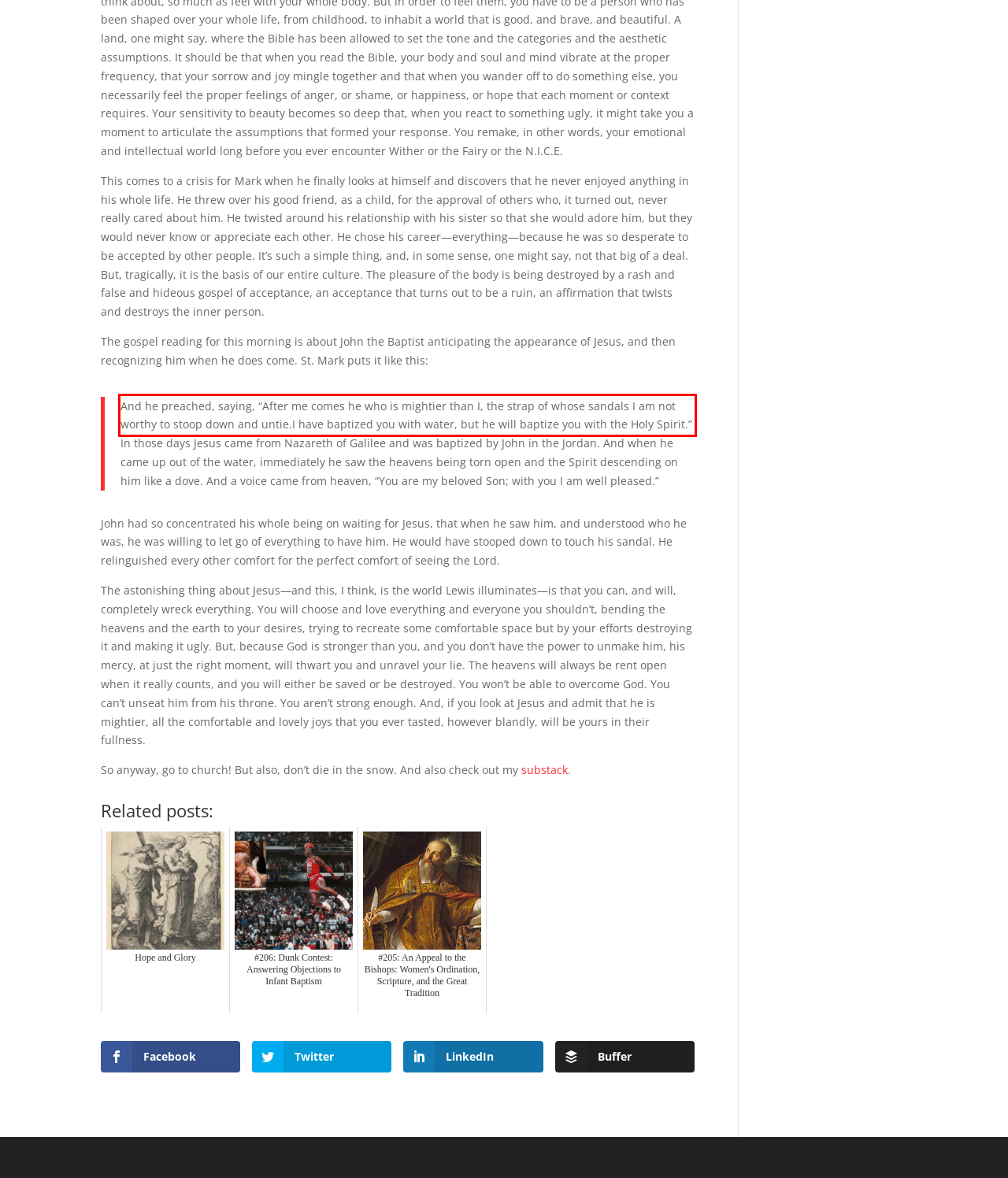Please examine the screenshot of the webpage and read the text present within the red rectangle bounding box.

And he preached, saying, “After me comes he who is mightier than I, the strap of whose sandals I am not worthy to stoop down and untie.I have baptized you with water, but he will baptize you with the Holy Spirit.”